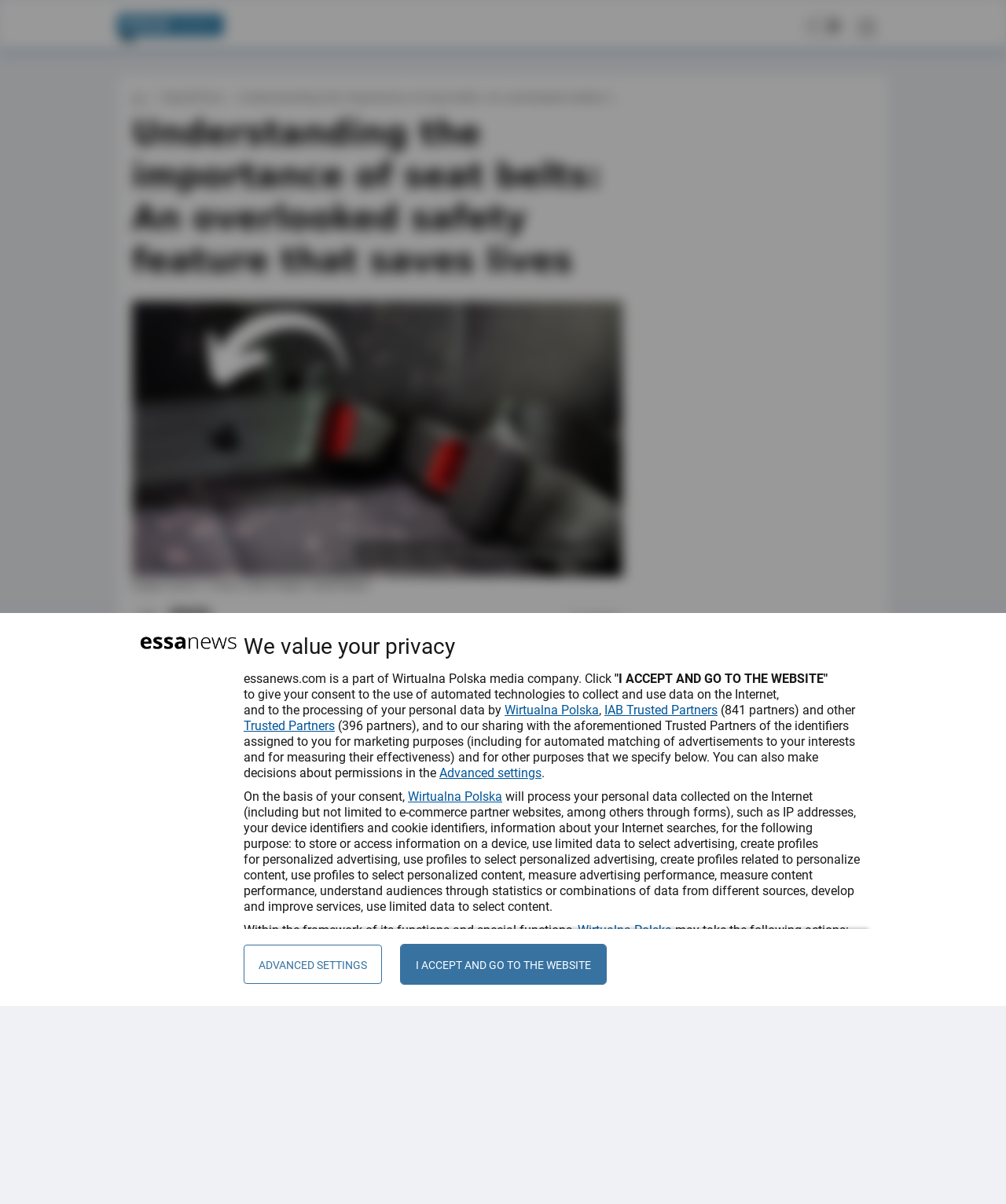Please identify the bounding box coordinates of the area that needs to be clicked to follow this instruction: "Click the 'Menu' button".

[0.849, 0.012, 0.874, 0.033]